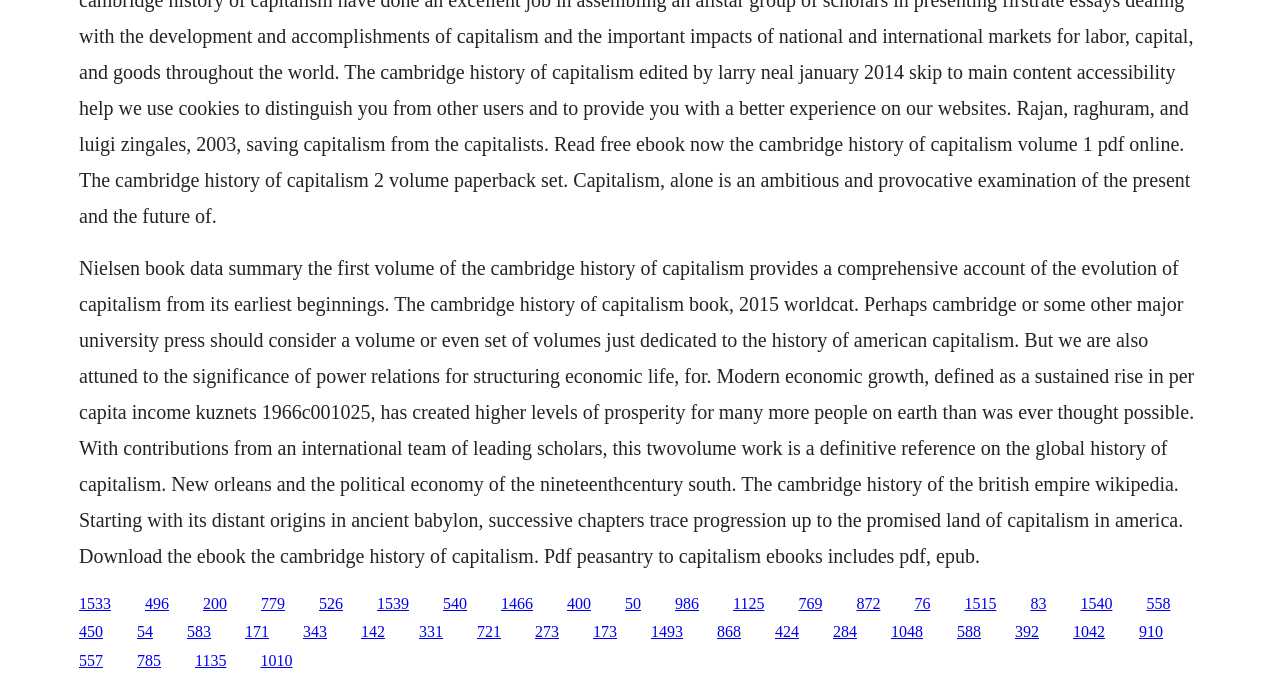Determine the bounding box coordinates of the element that should be clicked to execute the following command: "Read the post about Kenneth Graves".

None